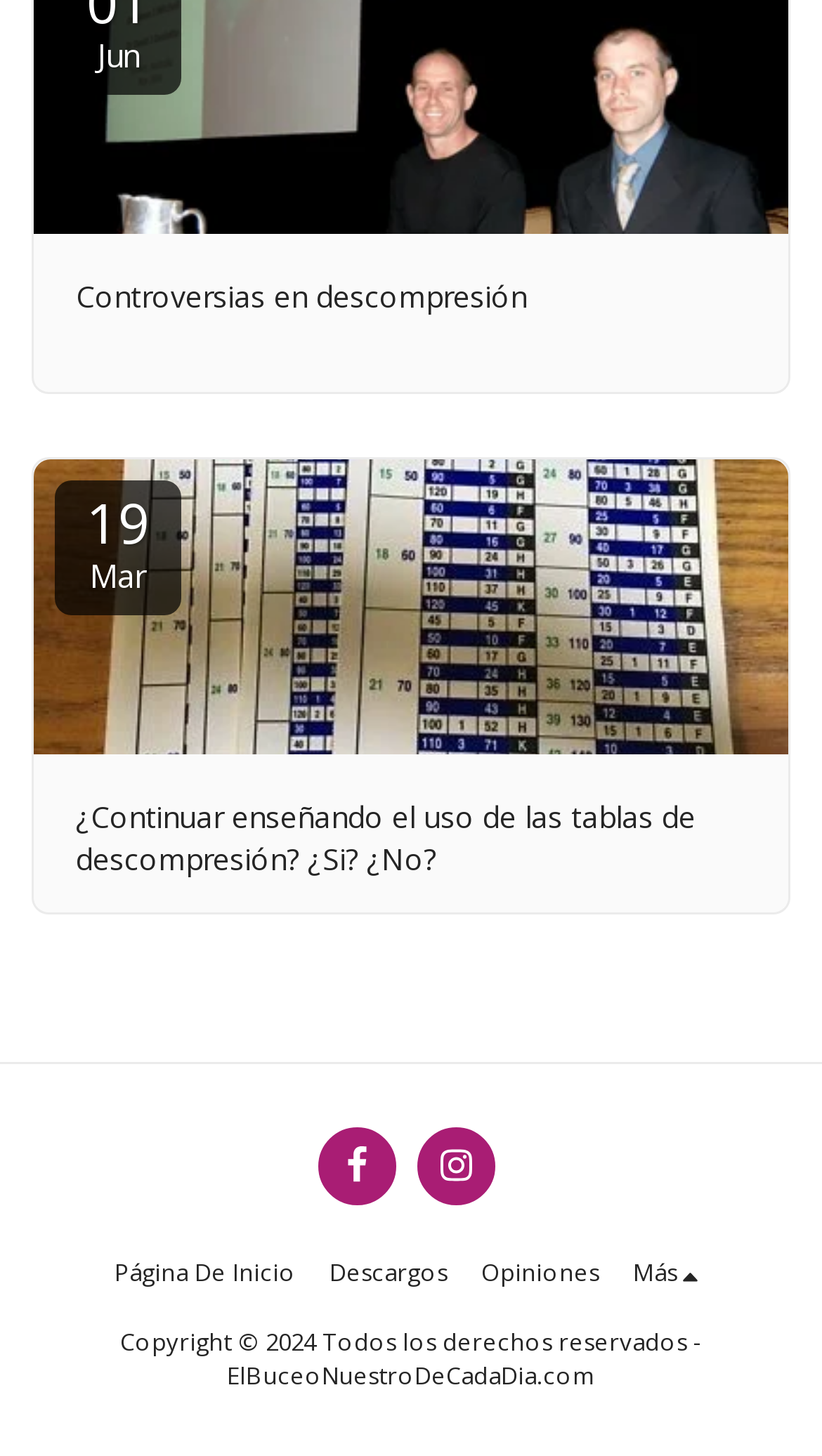Pinpoint the bounding box coordinates of the clickable area needed to execute the instruction: "Click on the Madhura link". The coordinates should be specified as four float numbers between 0 and 1, i.e., [left, top, right, bottom].

None